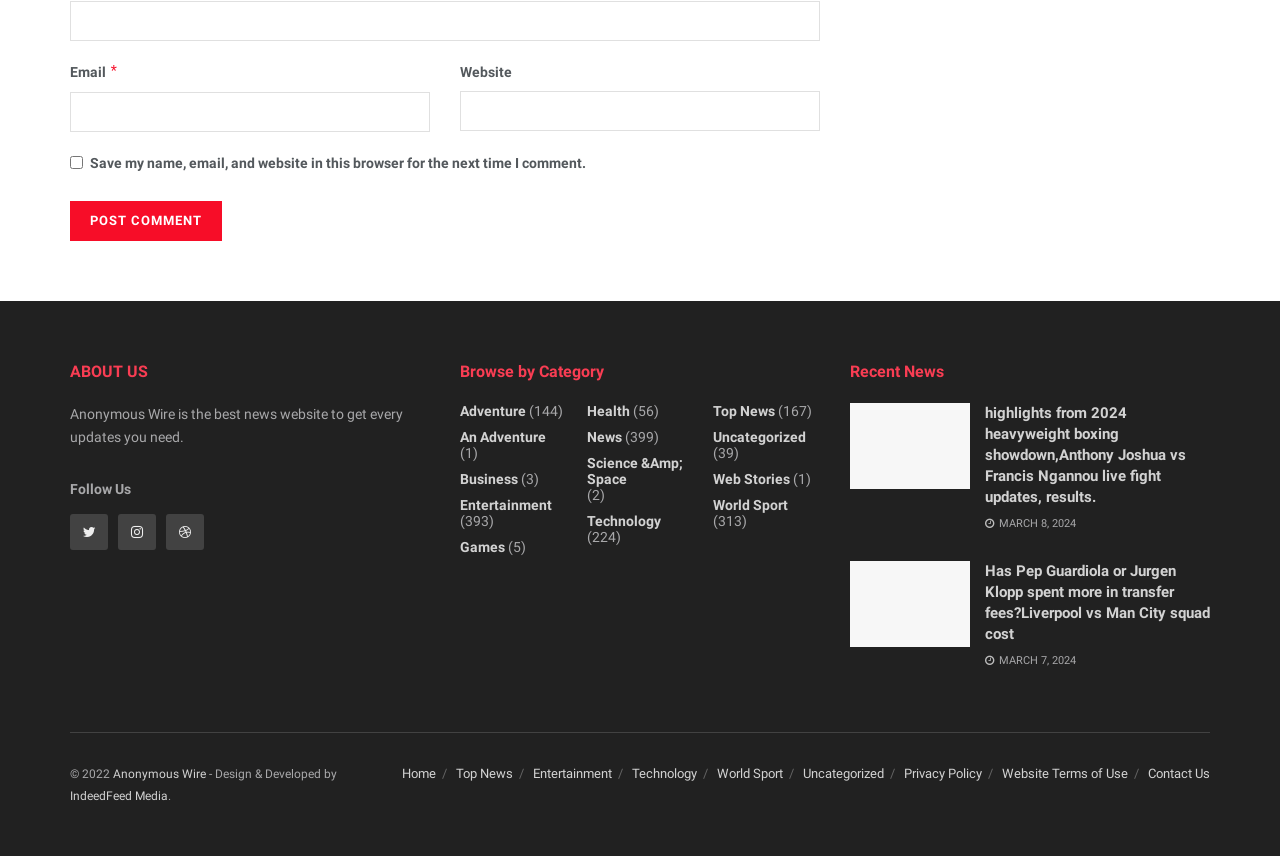Please locate the bounding box coordinates of the element that should be clicked to achieve the given instruction: "Enter your name".

[0.055, 0.001, 0.641, 0.048]